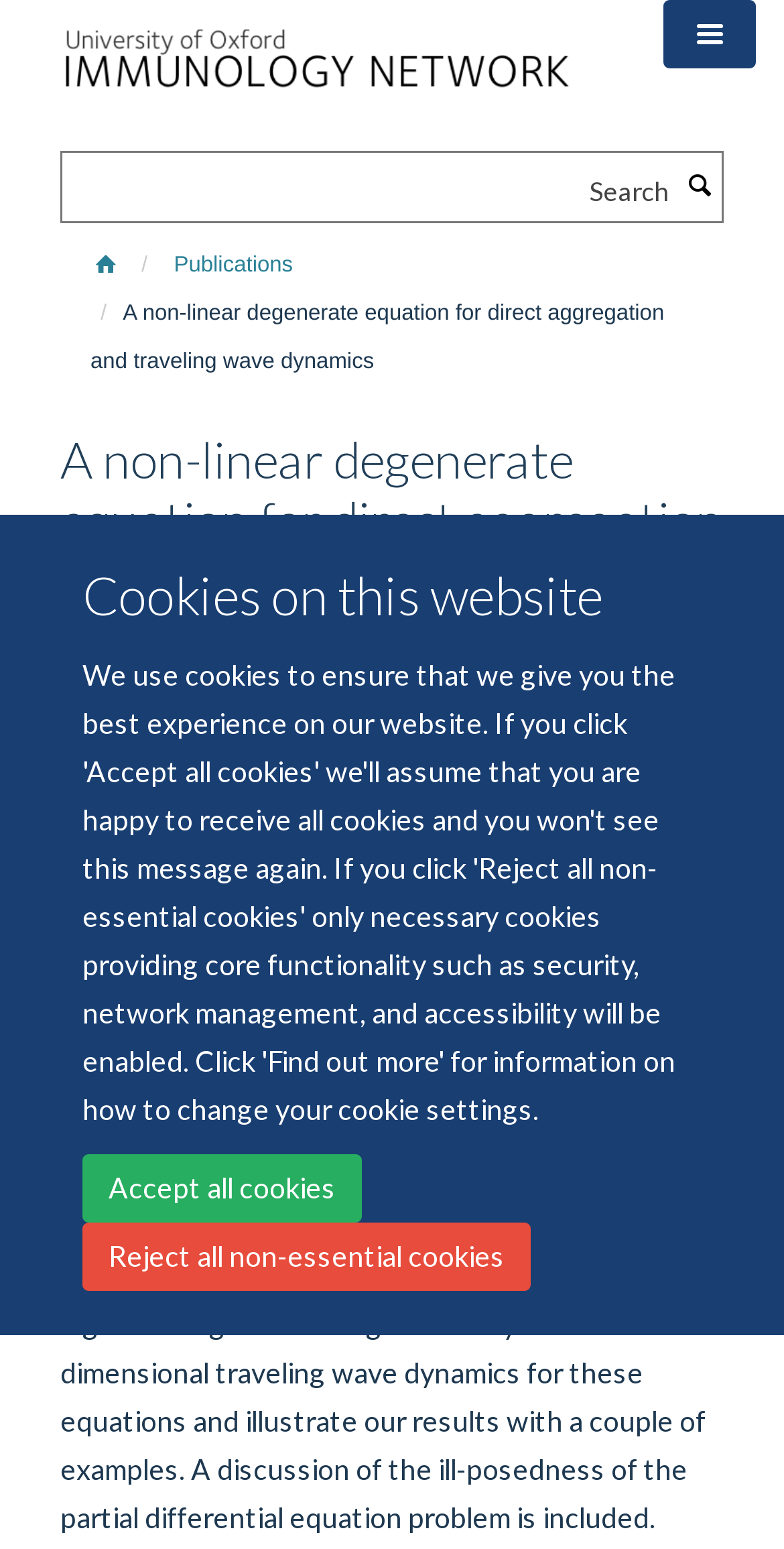For the given element description Skip to content, determine the bounding box coordinates of the UI element. The coordinates should follow the format (top-left x, top-left y, bottom-right x, bottom-right y) and be within the range of 0 to 1.

None